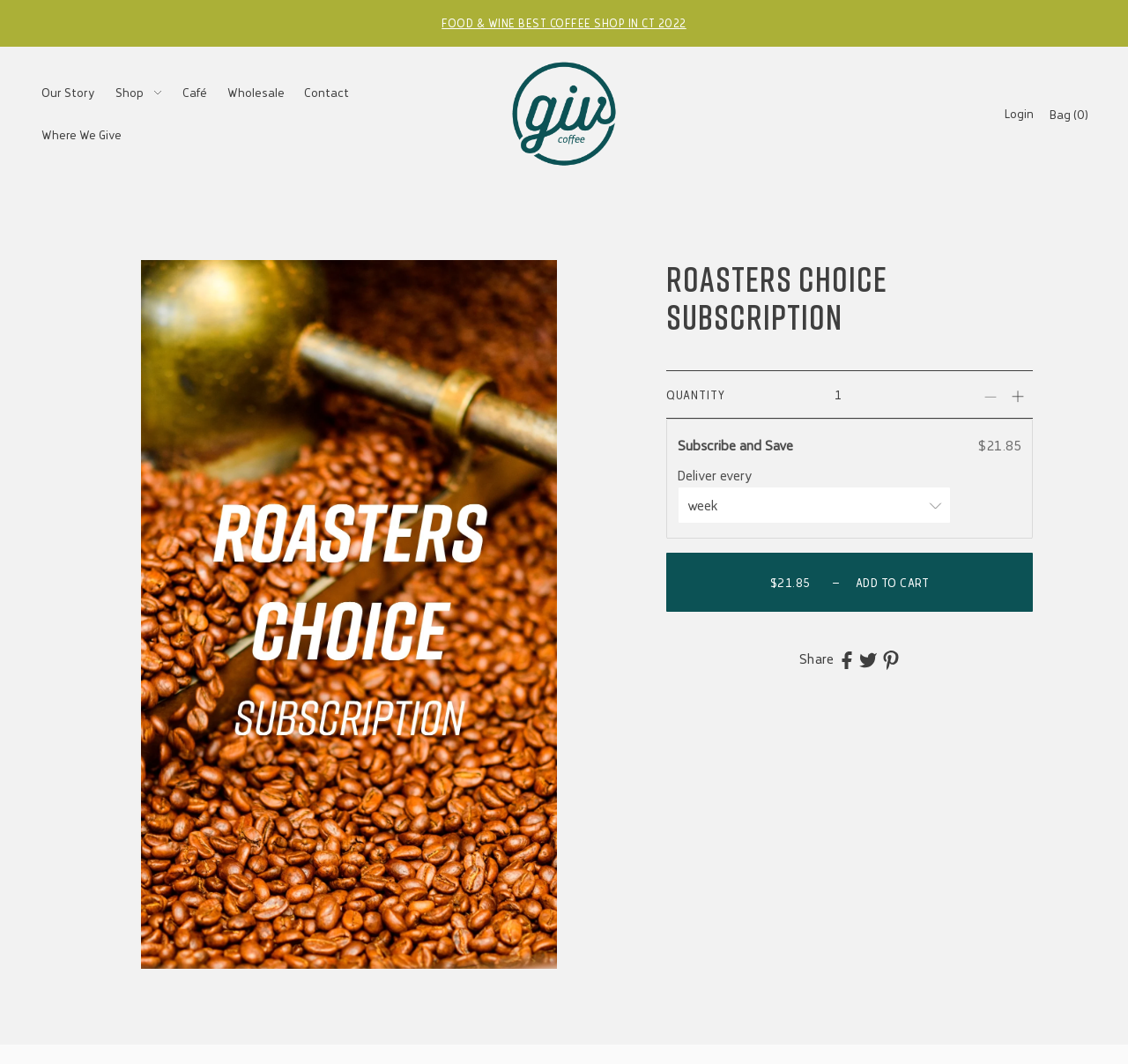What is the 'Quantity' field used for?
Answer the question with a single word or phrase by looking at the picture.

Select subscription quantity